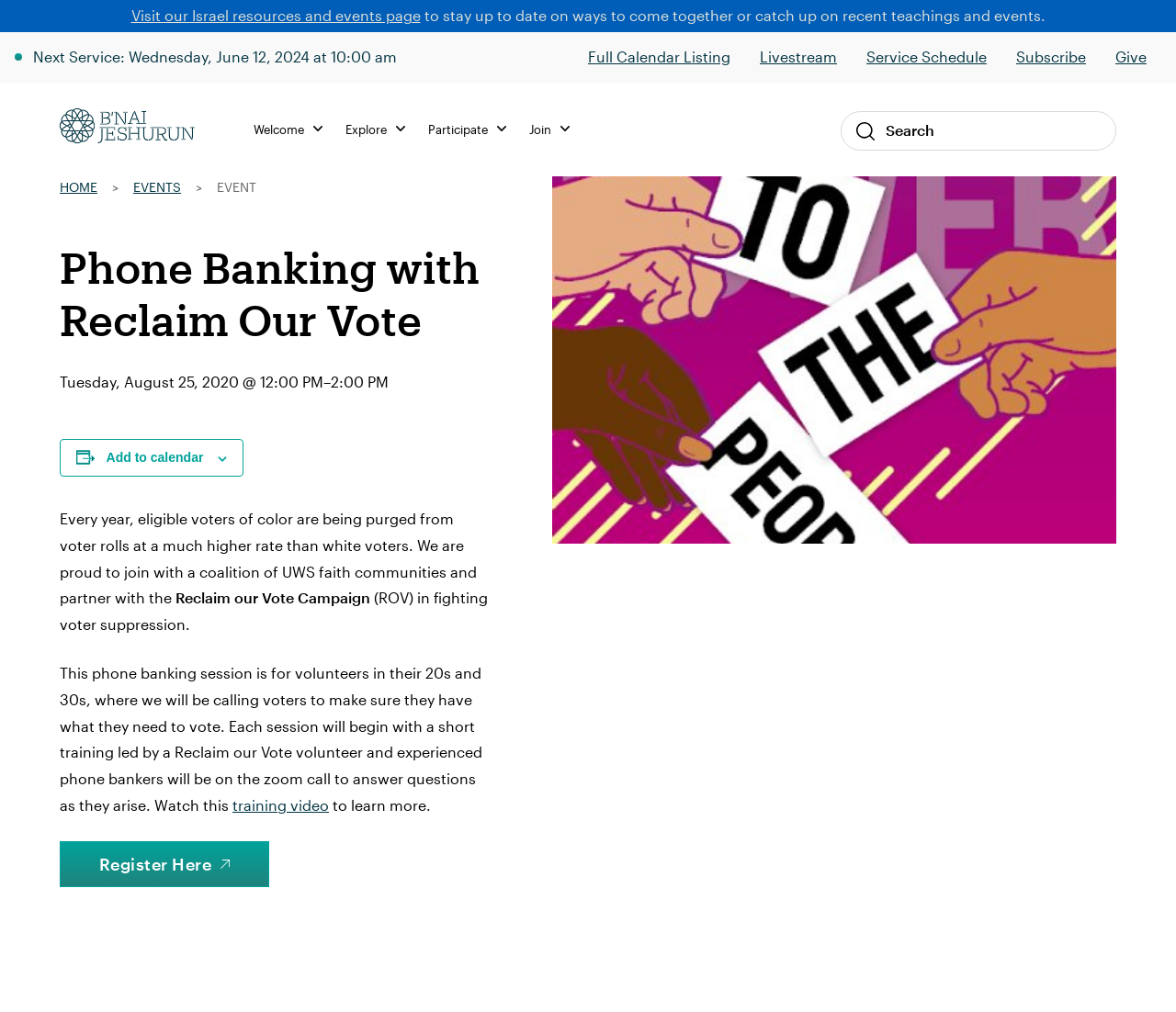Please find the bounding box coordinates of the element that needs to be clicked to perform the following instruction: "Register for the phone banking session". The bounding box coordinates should be four float numbers between 0 and 1, represented as [left, top, right, bottom].

[0.051, 0.831, 0.229, 0.876]